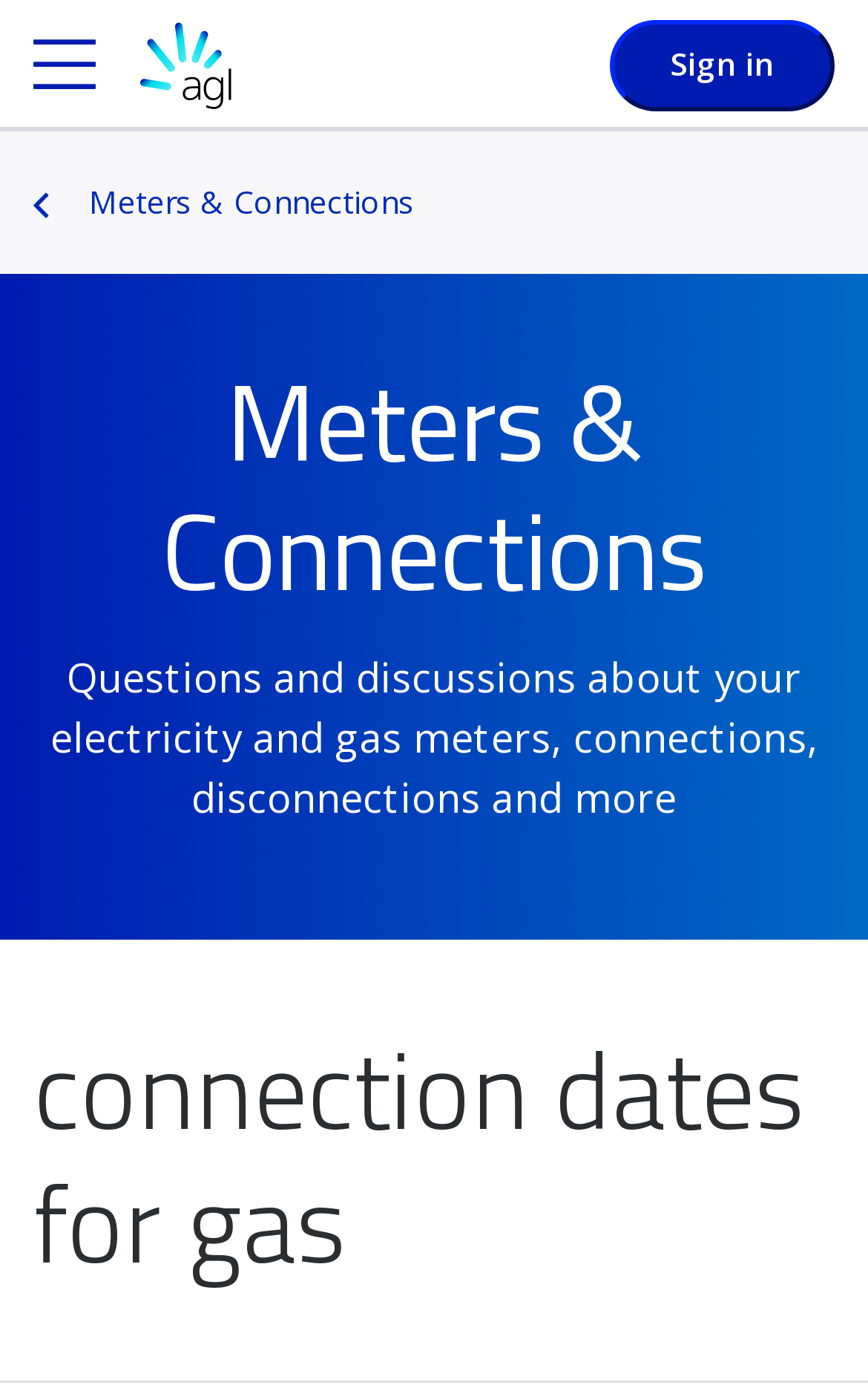Is the 'connection dates for gas' section editable?
Give a single word or phrase as your answer by examining the image.

No